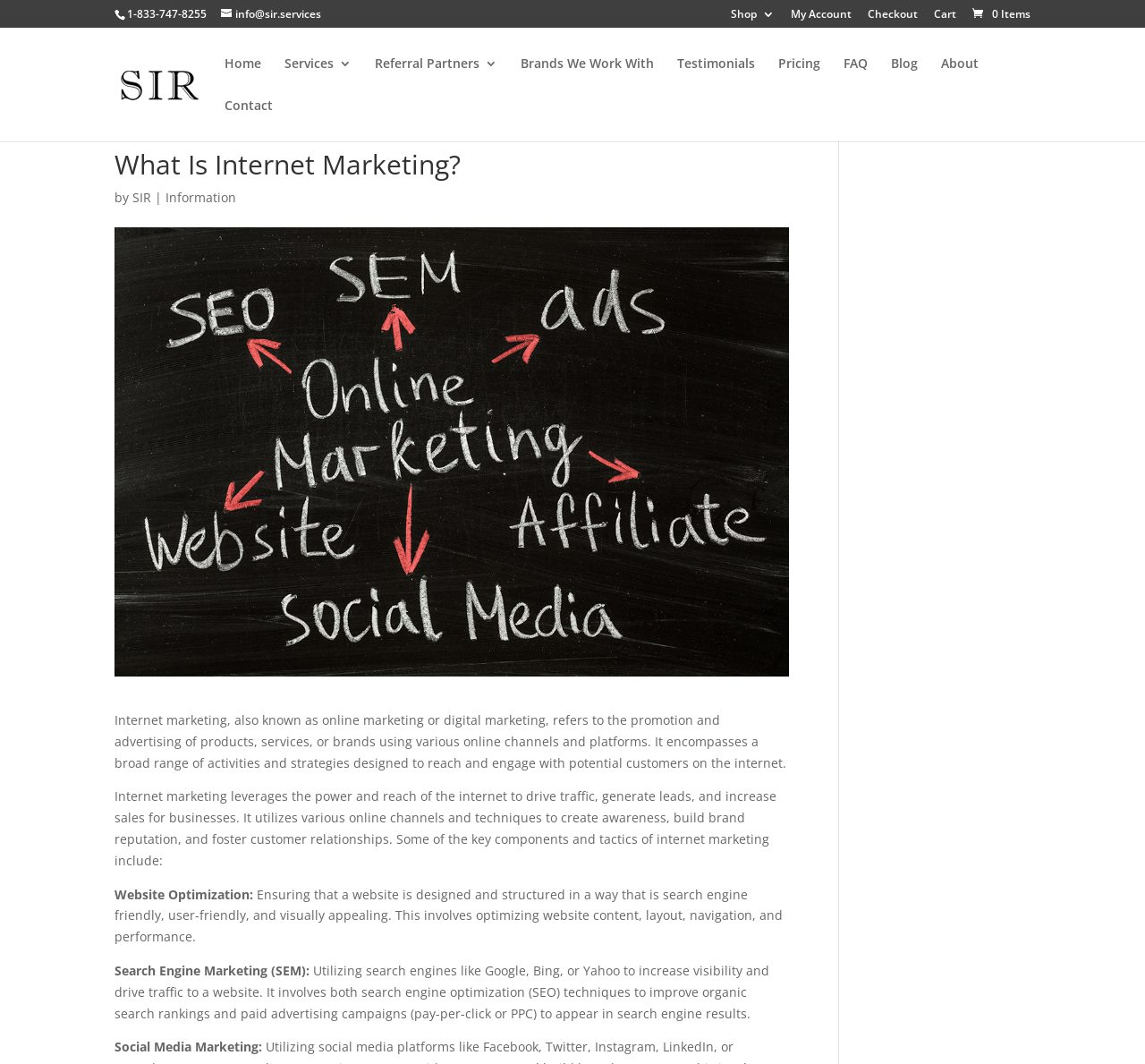From the webpage screenshot, predict the bounding box coordinates (top-left x, top-left y, bottom-right x, bottom-right y) for the UI element described here: Cart

[0.816, 0.008, 0.835, 0.026]